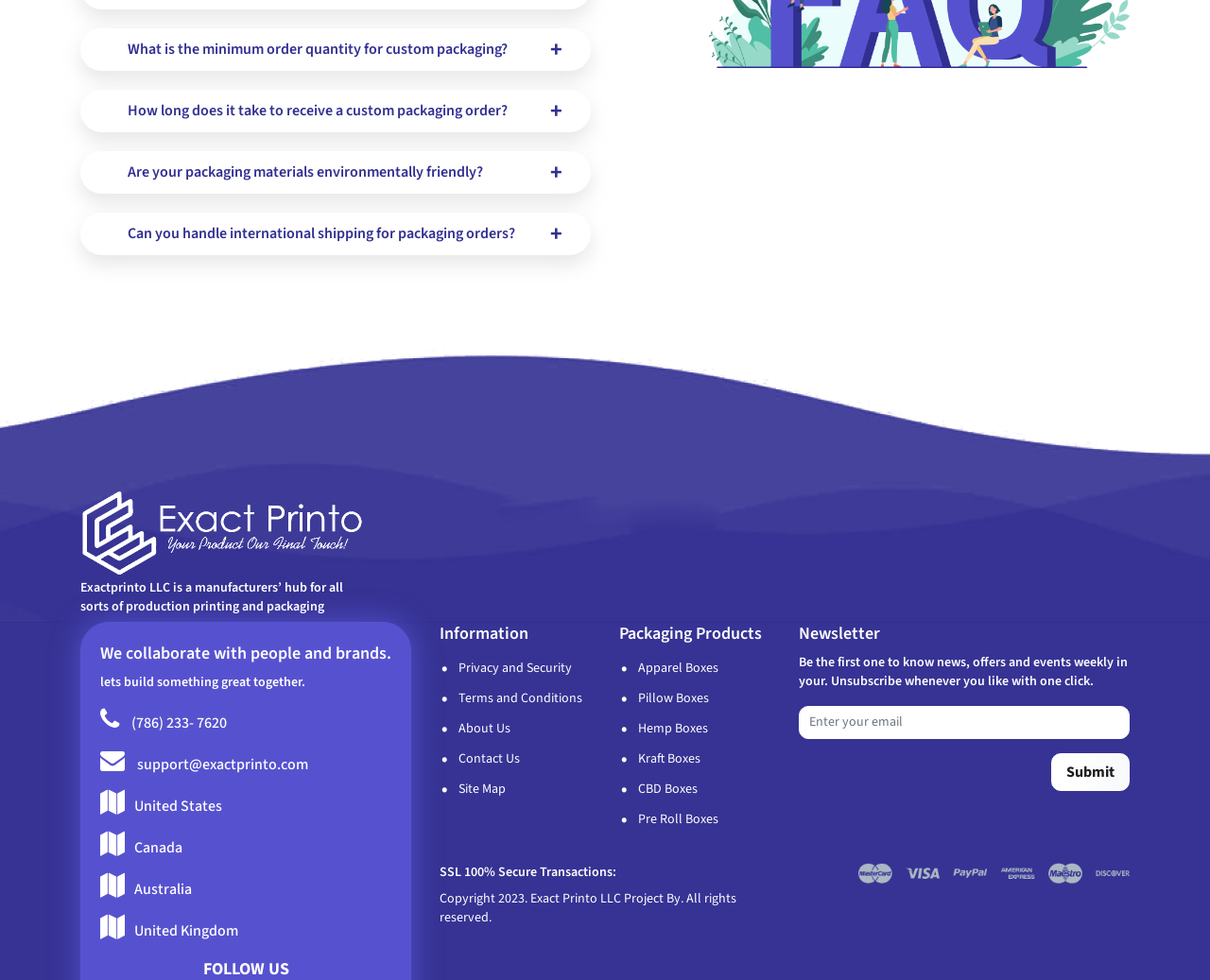Please determine the bounding box coordinates of the clickable area required to carry out the following instruction: "Contact Exactprinto LLC via phone". The coordinates must be four float numbers between 0 and 1, represented as [left, top, right, bottom].

[0.109, 0.726, 0.188, 0.749]